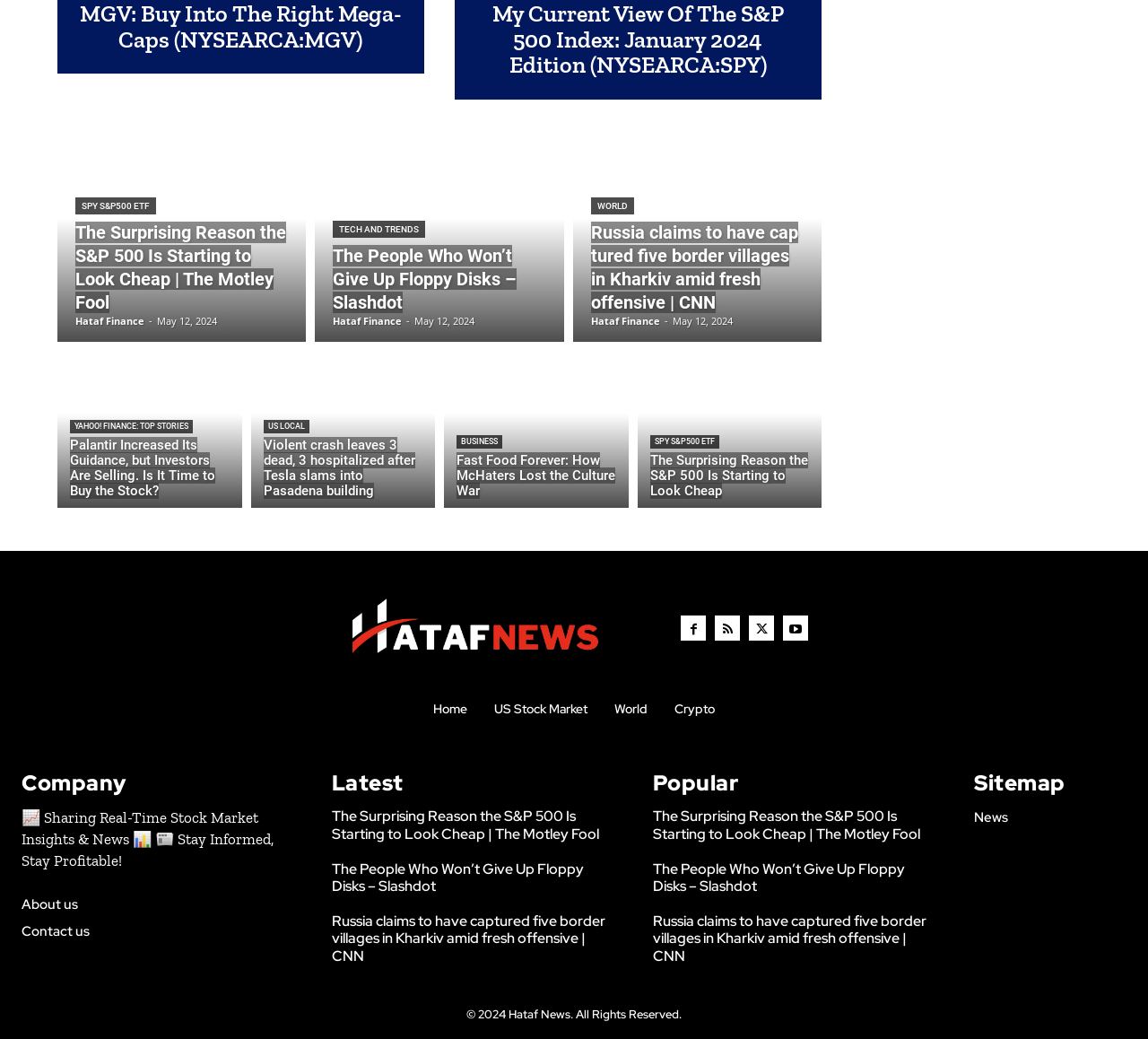Provide a short, one-word or phrase answer to the question below:
What is the name of the company mentioned in the webpage's footer?

Hataf News